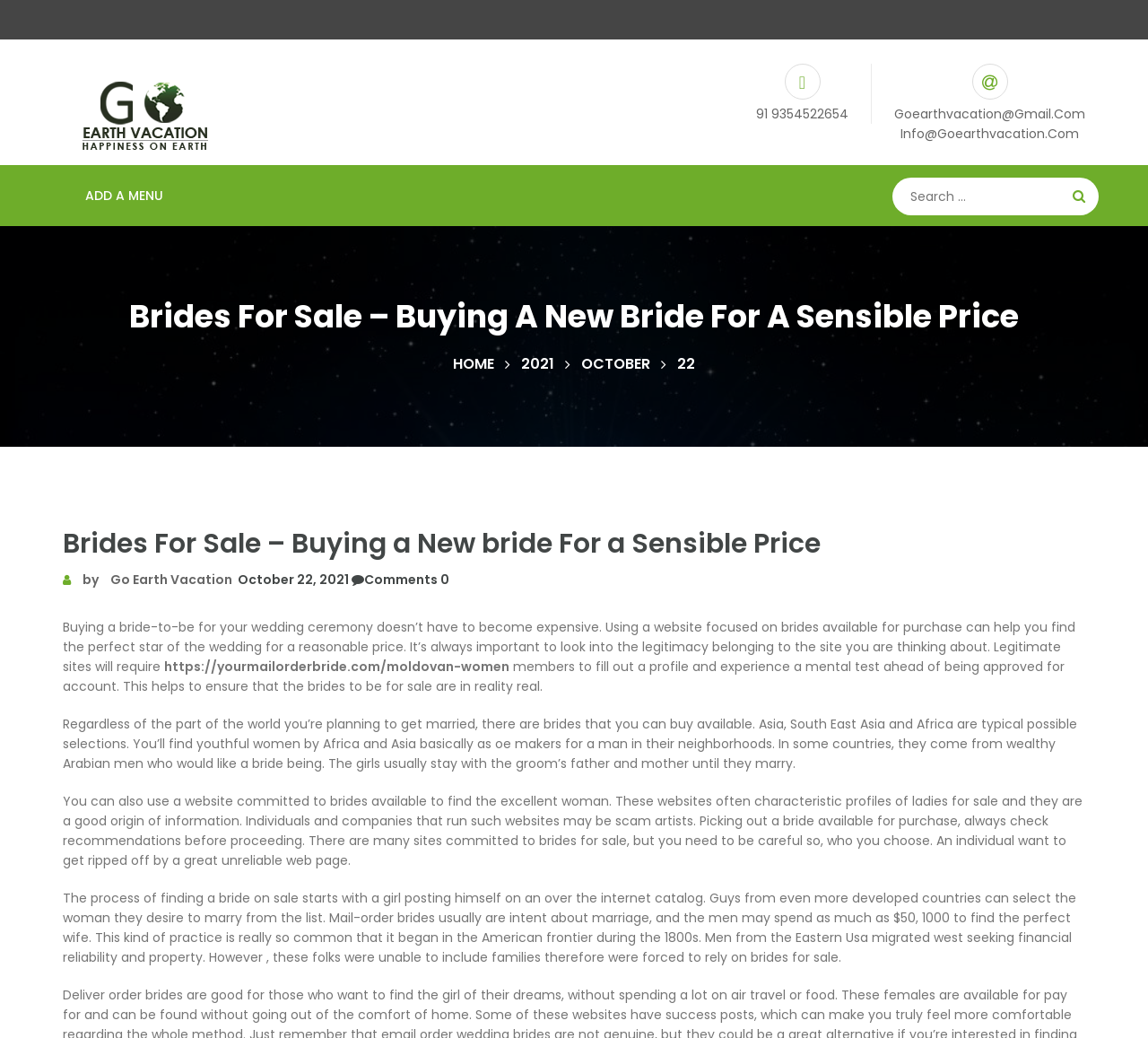Determine the bounding box coordinates of the section I need to click to execute the following instruction: "Click on the 'HOME' link". Provide the coordinates as four float numbers between 0 and 1, i.e., [left, top, right, bottom].

[0.395, 0.341, 0.43, 0.36]